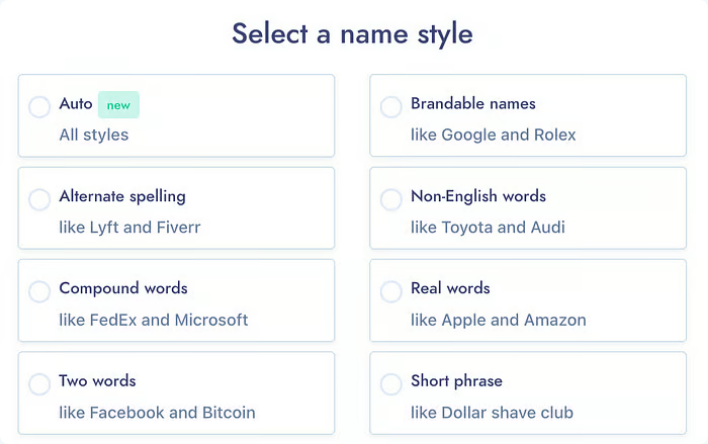Provide a short answer to the following question with just one word or phrase: What is an example of a Compound words naming style?

FedEx